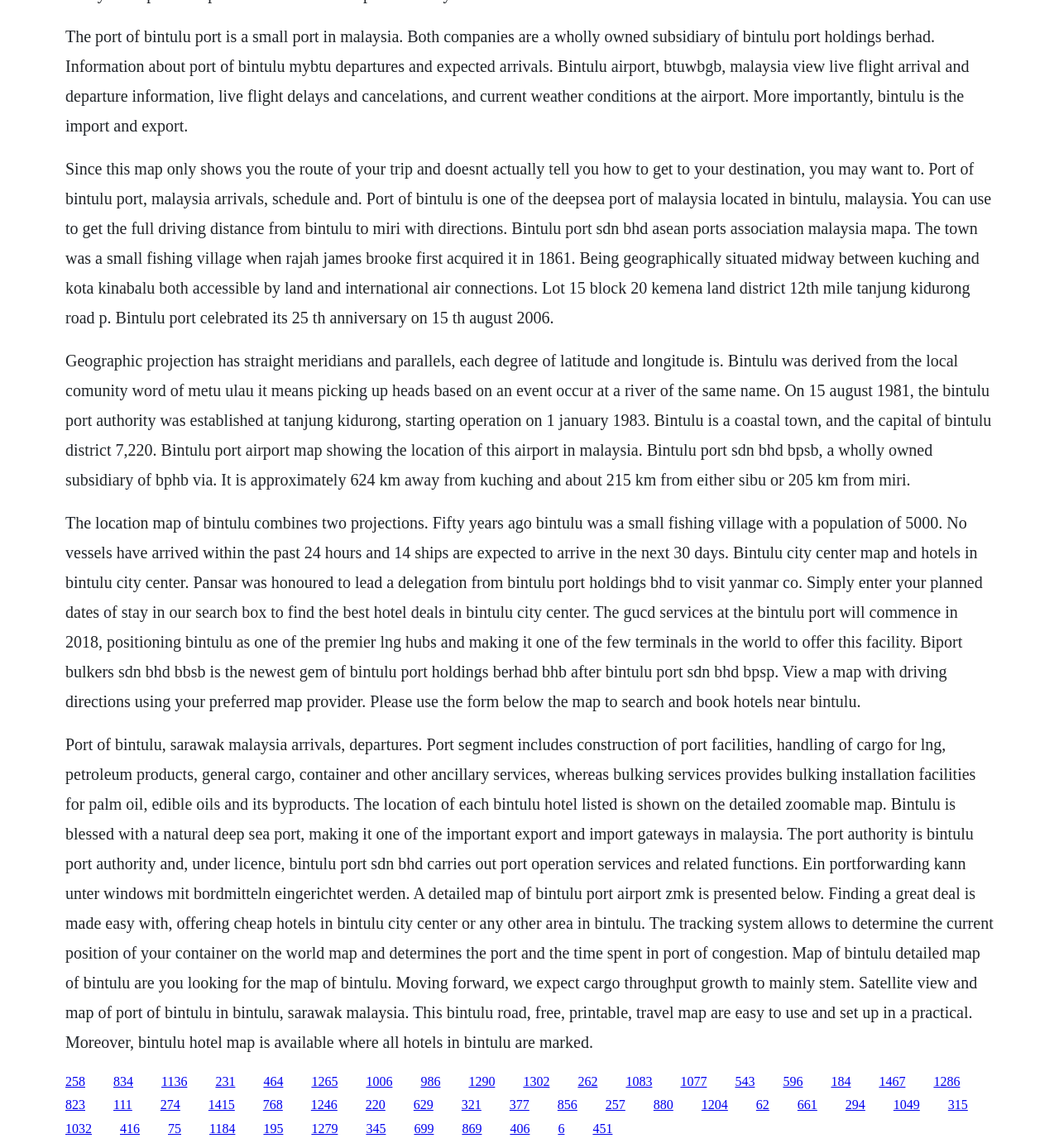Kindly determine the bounding box coordinates for the area that needs to be clicked to execute this instruction: "click on the link '258'".

[0.062, 0.936, 0.08, 0.948]